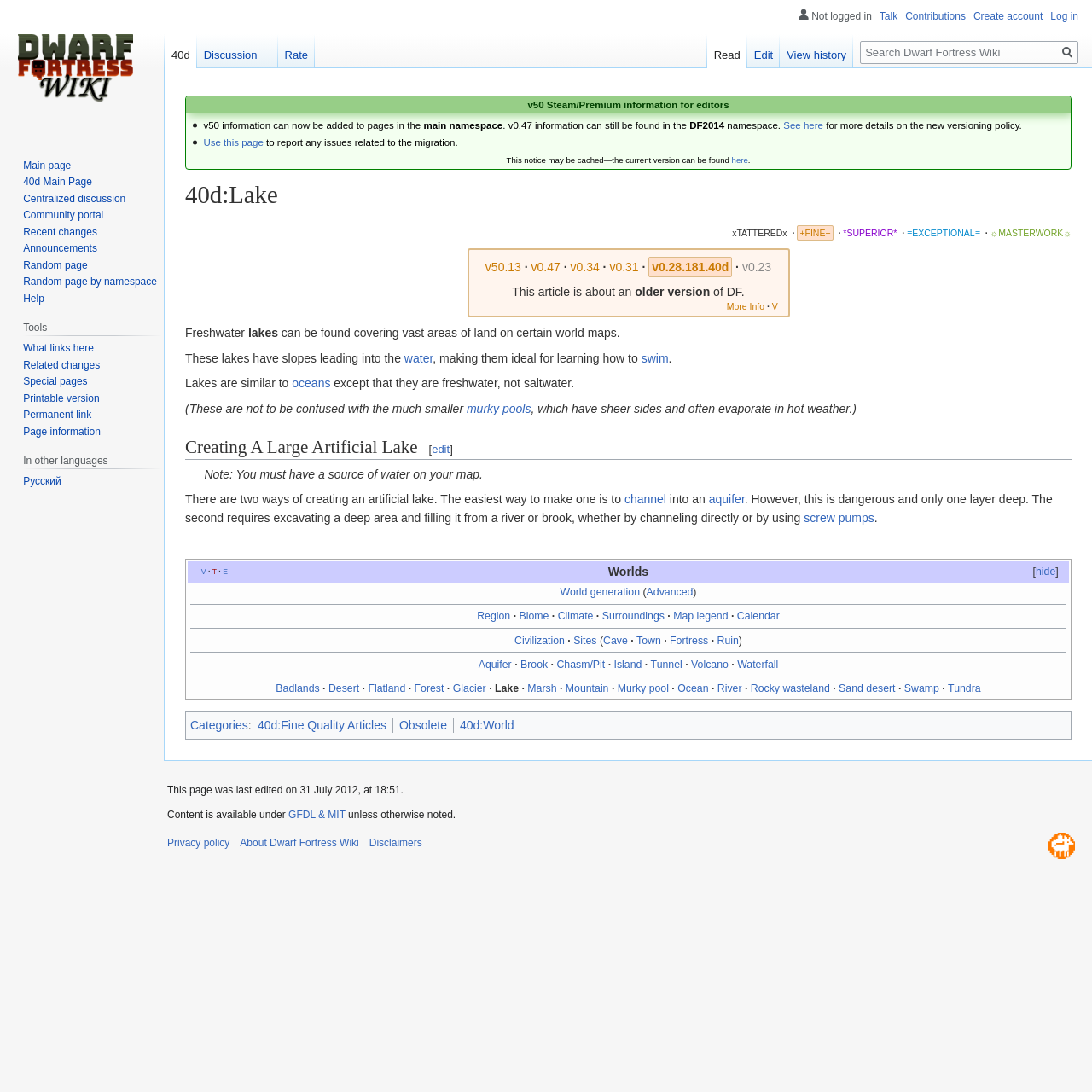Respond with a single word or short phrase to the following question: 
What is the difference between lakes and oceans?

Freshwater vs saltwater